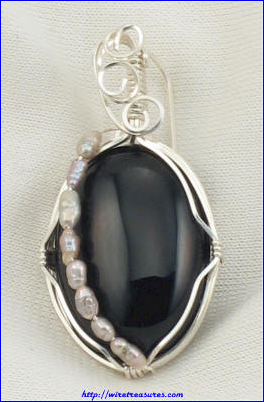What is the approximate width of the pendant?
Make sure to answer the question with a detailed and comprehensive explanation.

The caption provides the dimensions of the pendant, stating that it measures 'approximately 1⅞ inches high by 1 inch wide', which indicates that the width of the pendant is approximately 1 inch.